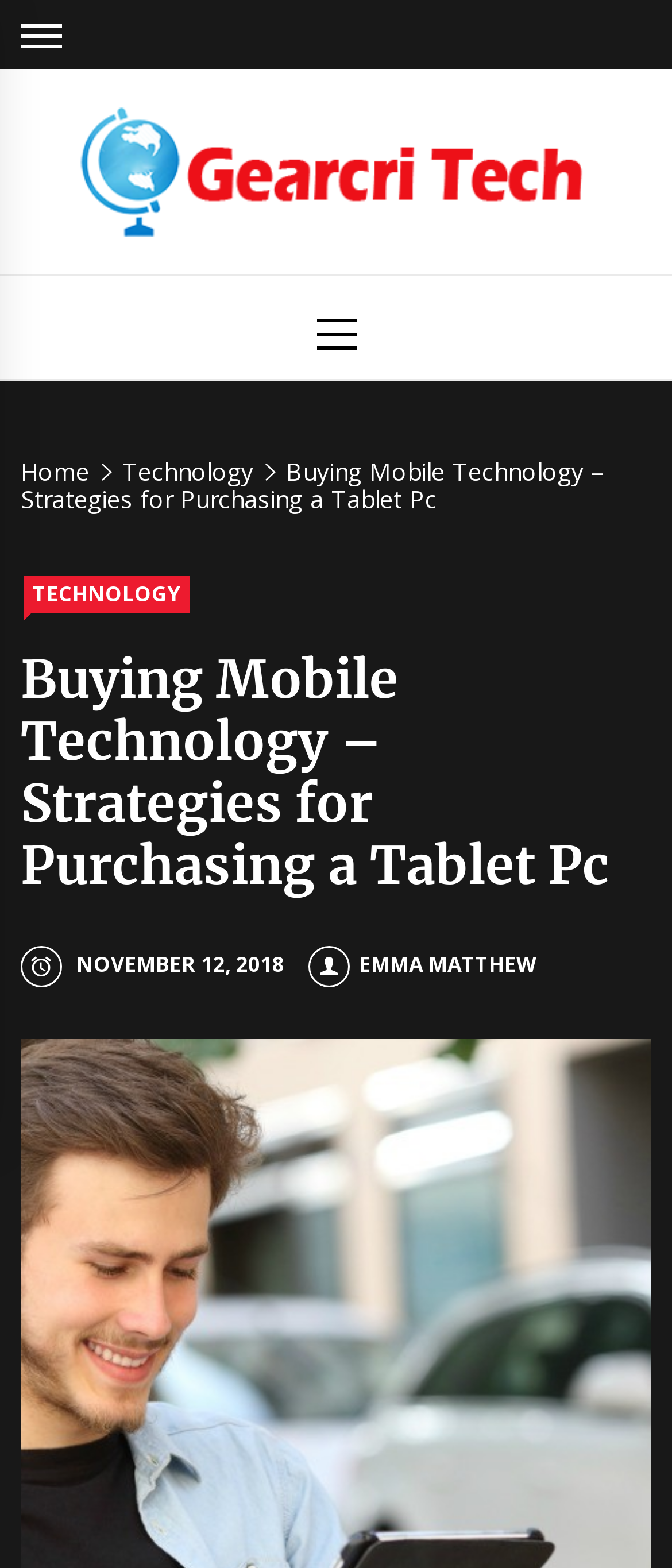Find the bounding box coordinates for the element that must be clicked to complete the instruction: "Read the Buying Mobile Technology article". The coordinates should be four float numbers between 0 and 1, indicated as [left, top, right, bottom].

[0.031, 0.413, 0.969, 0.588]